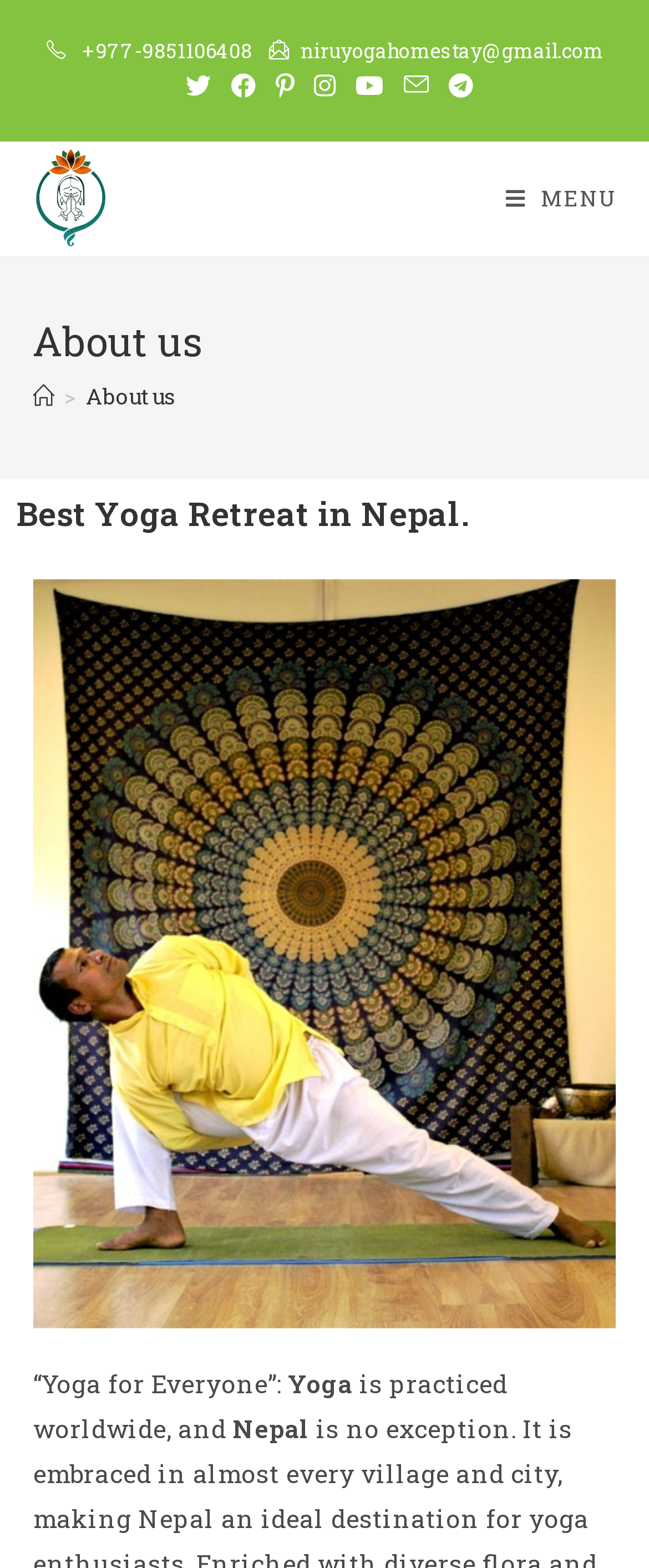Answer the following in one word or a short phrase: 
What is the theme of the yoga retreat in Nepal?

Yoga for Everyone